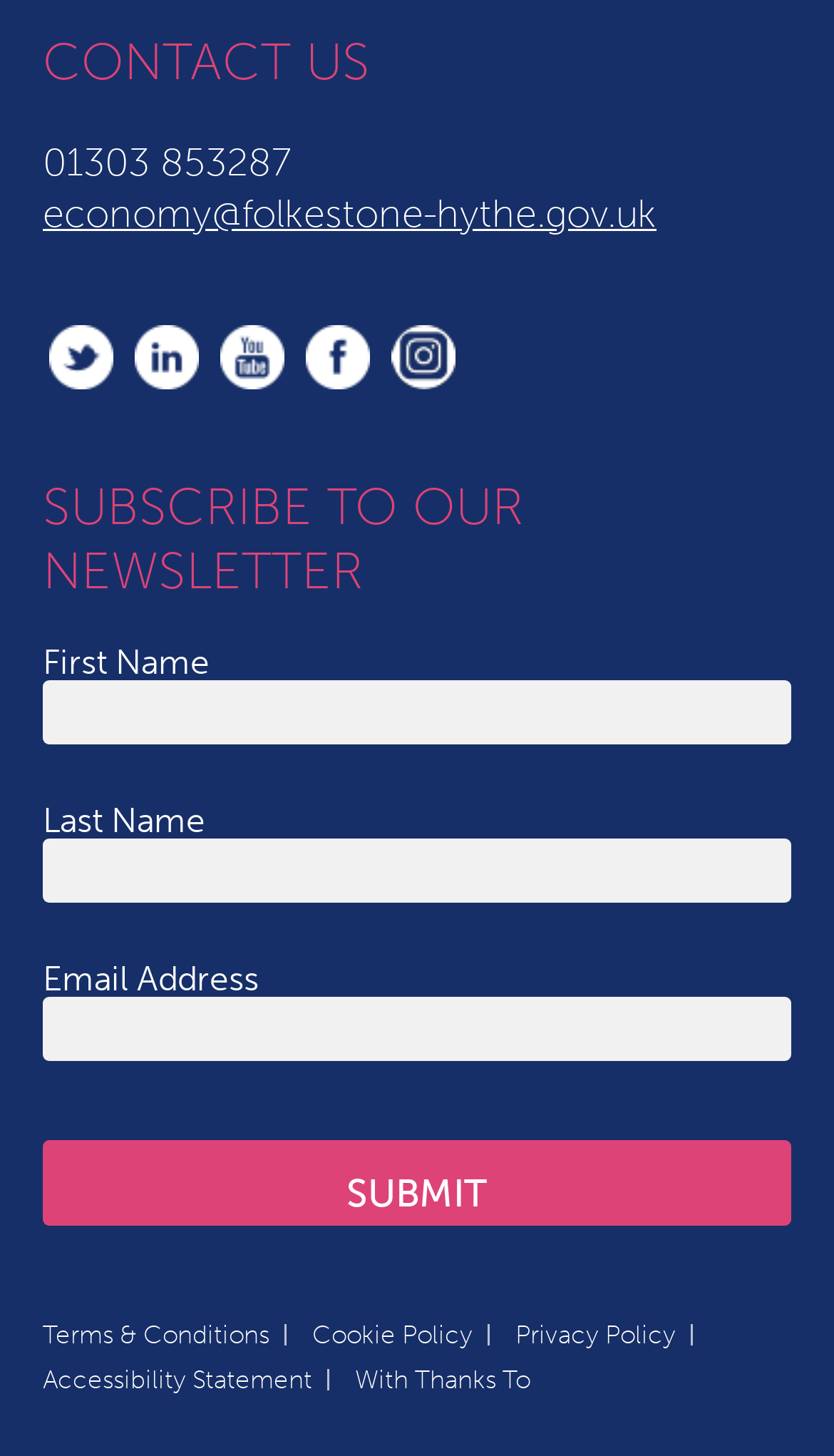Determine the coordinates of the bounding box that should be clicked to complete the instruction: "subscribe to the newsletter". The coordinates should be represented by four float numbers between 0 and 1: [left, top, right, bottom].

[0.051, 0.783, 0.949, 0.842]